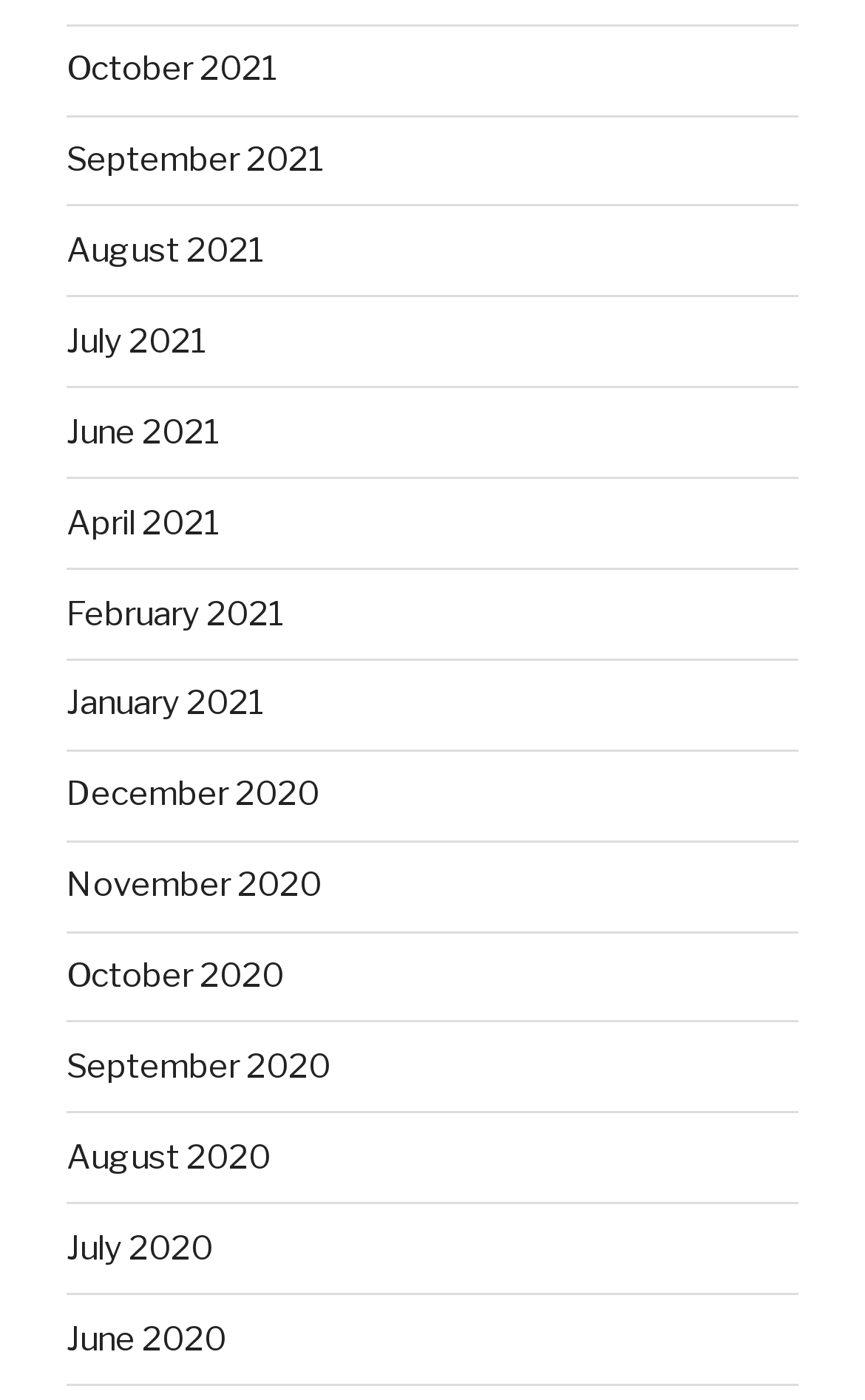Can you specify the bounding box coordinates for the region that should be clicked to fulfill this instruction: "View January 2021".

[0.077, 0.488, 0.308, 0.517]